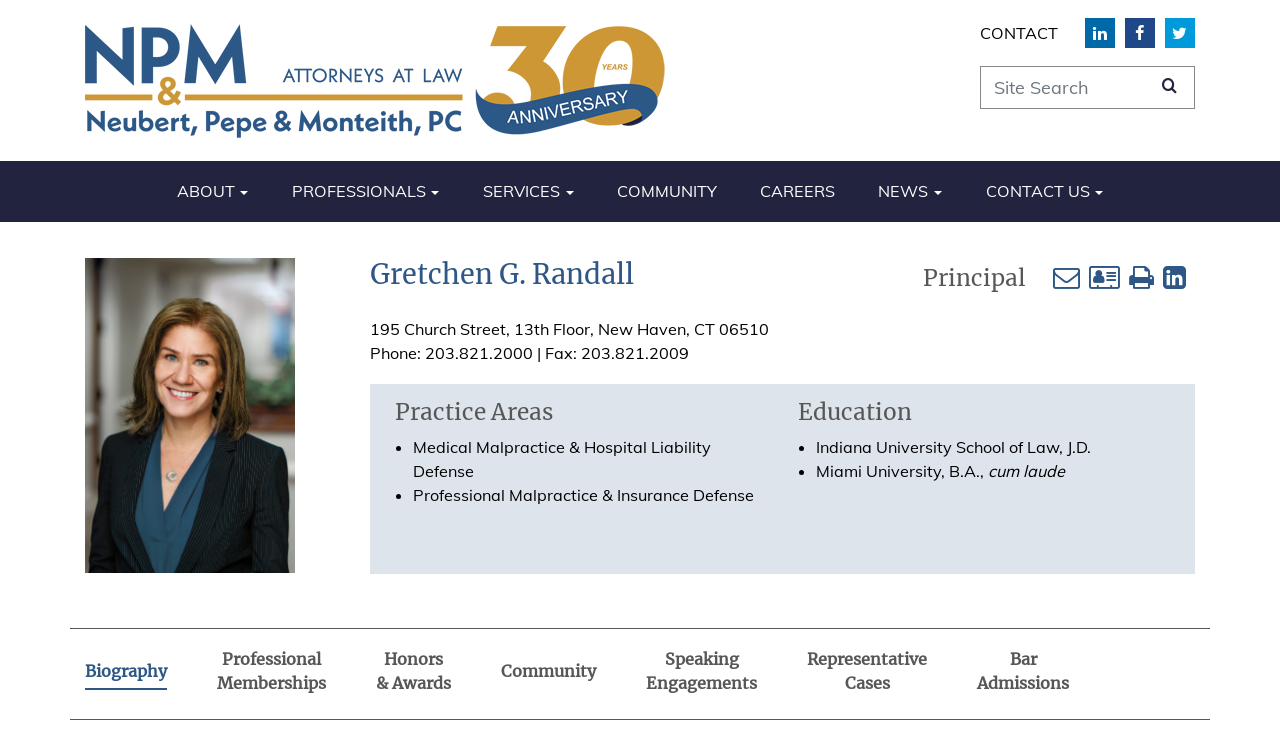What are the tabs available in the biography section?
Please respond to the question with a detailed and thorough explanation.

The tabs available in the biography section can be found in the tablist element located at the bottom of the webpage, which provides a list of tabs that can be clicked to view different sections of the attorney's biography.